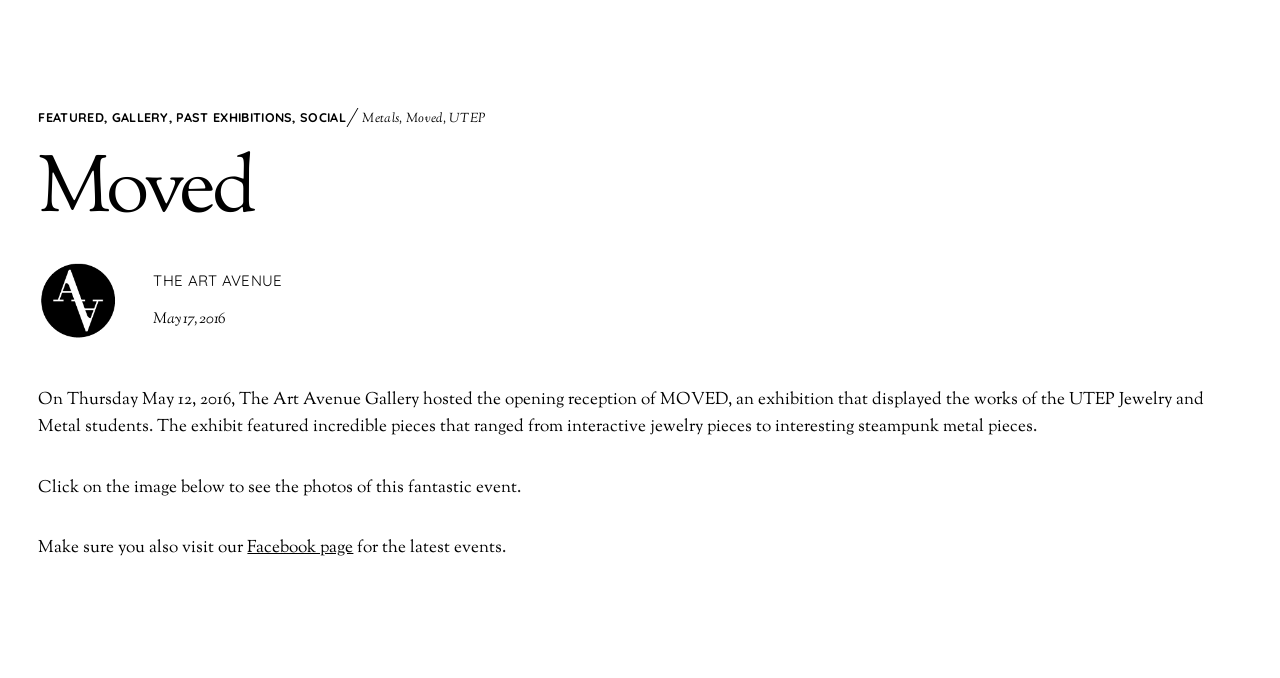Indicate the bounding box coordinates of the element that must be clicked to execute the instruction: "click on the 'FEATURED' link". The coordinates should be given as four float numbers between 0 and 1, i.e., [left, top, right, bottom].

[0.03, 0.161, 0.081, 0.184]